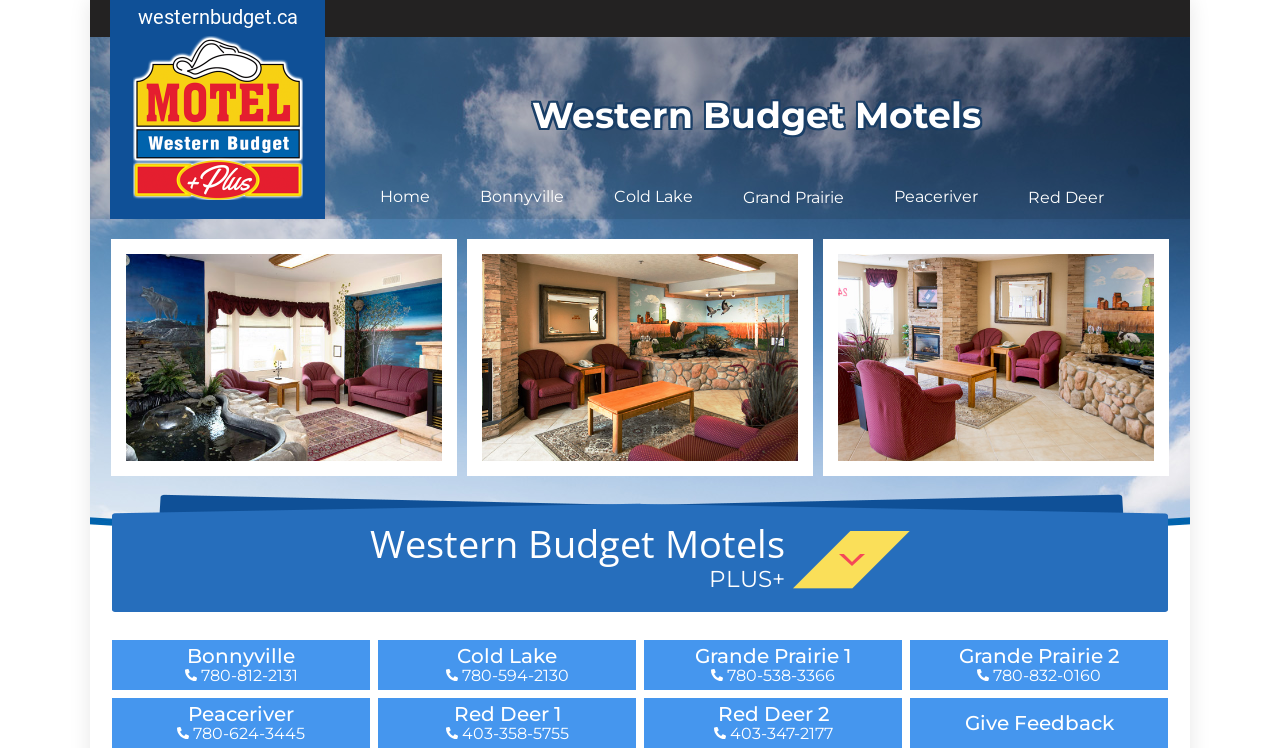Please determine the bounding box coordinates for the UI element described as: "Western Budget Motels".

[0.415, 0.127, 0.766, 0.18]